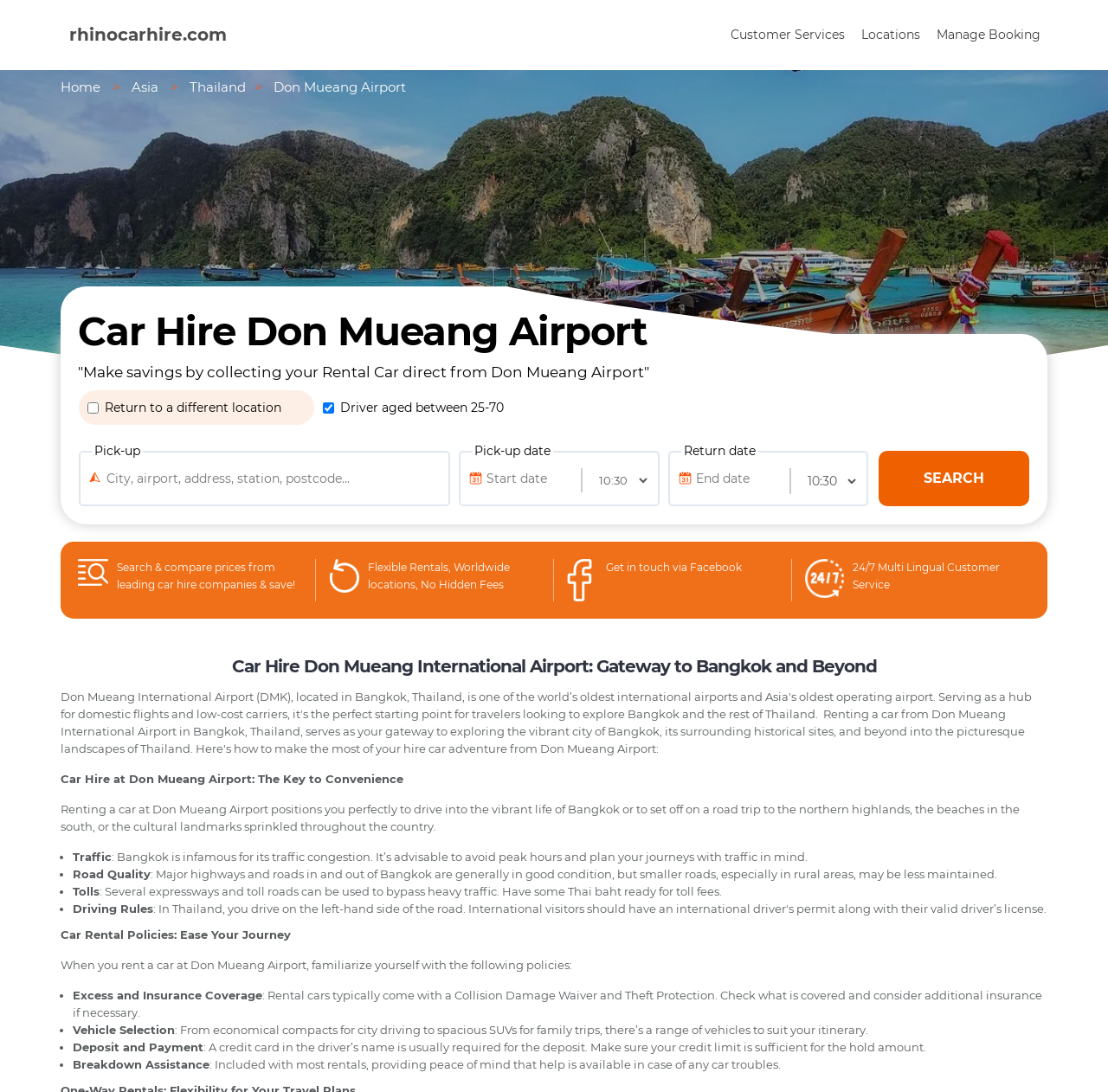Determine the bounding box for the described UI element: "Atlanta Magazine".

None